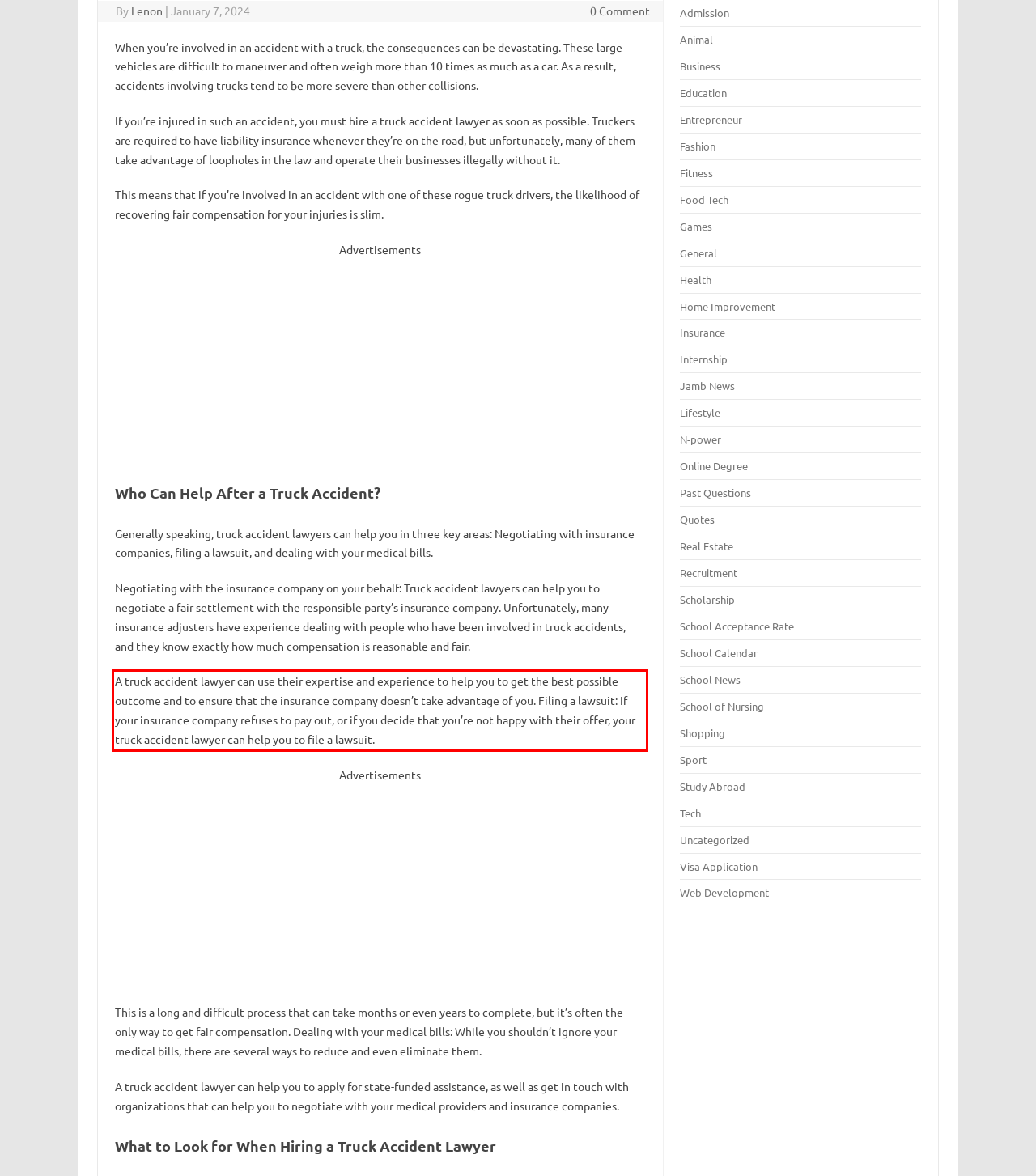Using OCR, extract the text content found within the red bounding box in the given webpage screenshot.

A truck accident lawyer can use their expertise and experience to help you to get the best possible outcome and to ensure that the insurance company doesn’t take advantage of you. Filing a lawsuit: If your insurance company refuses to pay out, or if you decide that you’re not happy with their offer, your truck accident lawyer can help you to file a lawsuit.